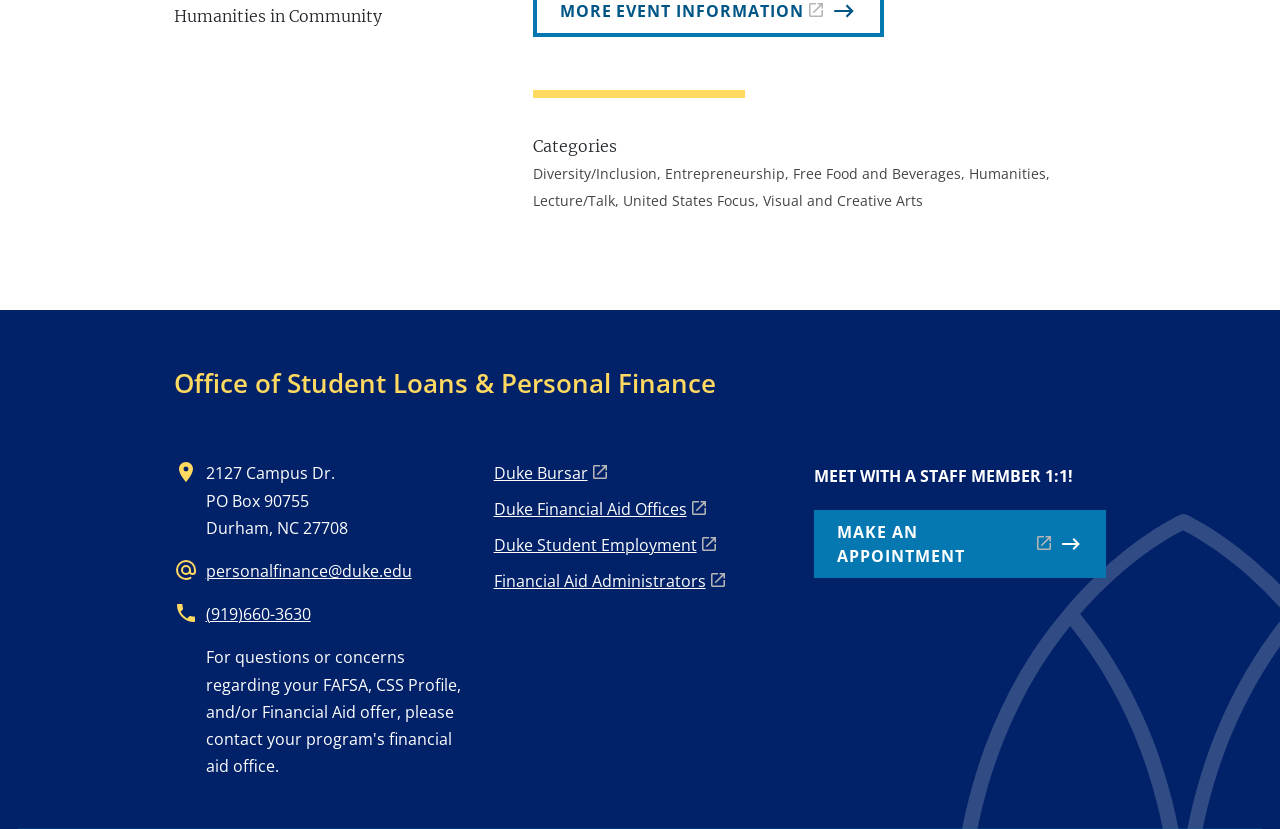Find the bounding box coordinates for the element described here: "Make An Appointment".

[0.636, 0.615, 0.864, 0.697]